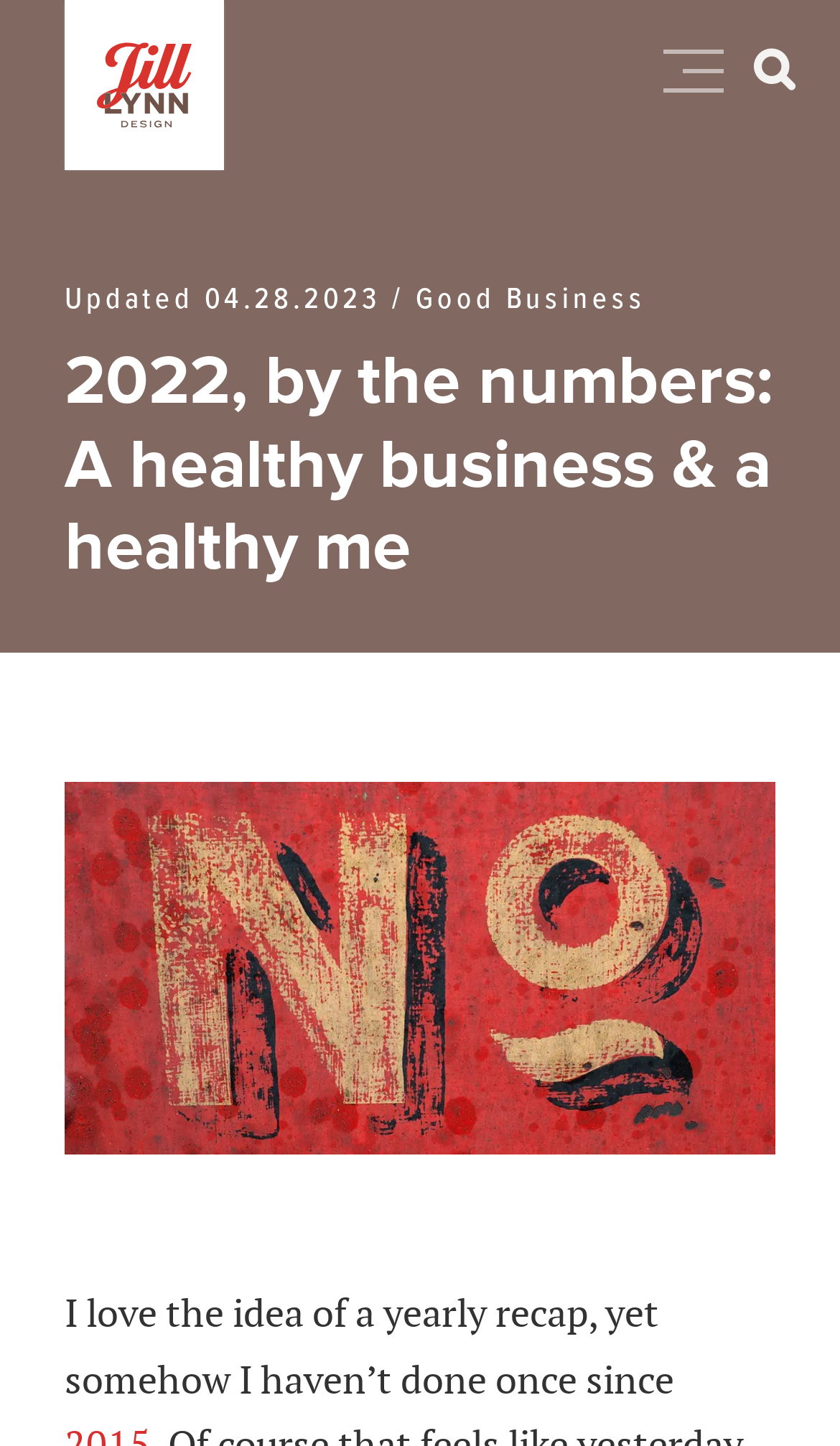Is there a search function on the page?
Refer to the image and provide a detailed answer to the question.

There is a search function on the page, which can be found on the top right corner of the page. It consists of a searchbox with a magnifying glass icon and a placeholder text 'Search for:'.